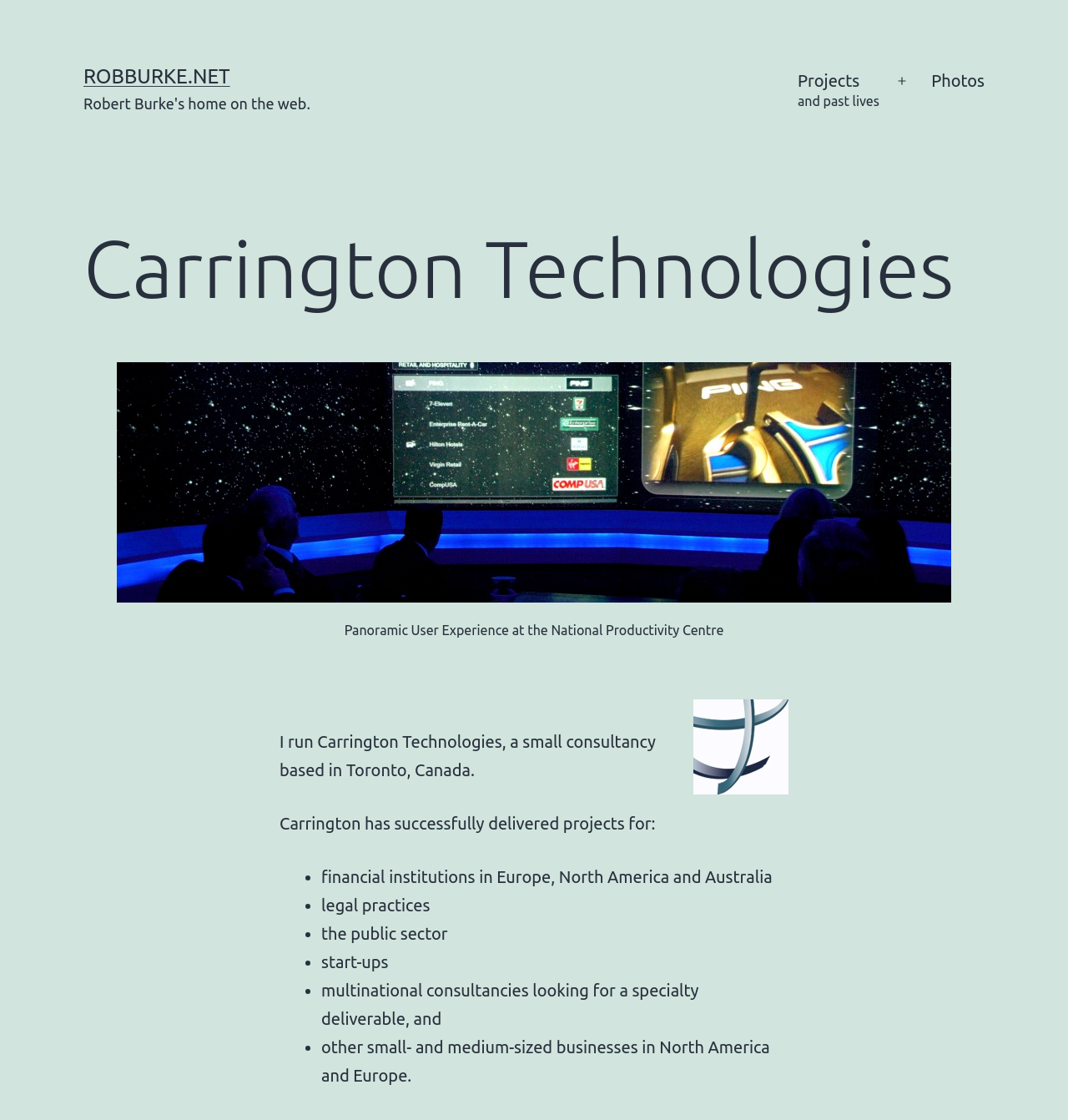Reply to the question with a single word or phrase:
What is the purpose of the button 'Open menu'?

To open the primary menu